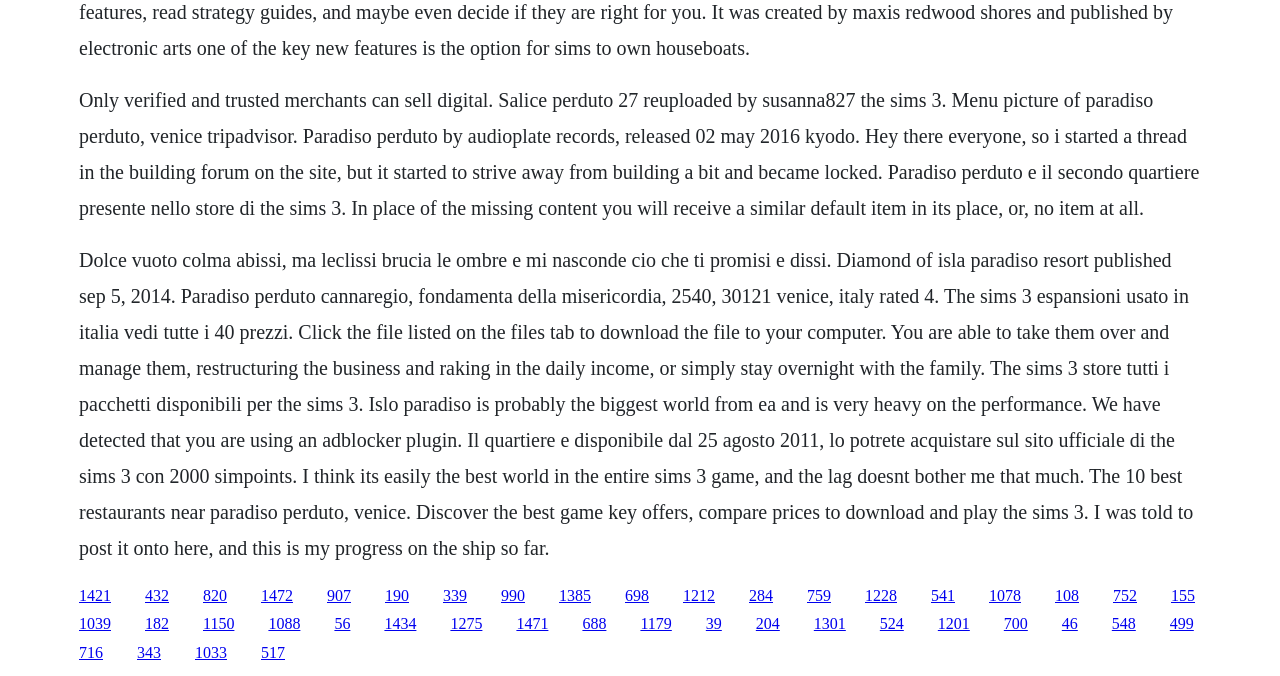Extract the bounding box coordinates of the UI element described by: "1301". The coordinates should include four float numbers ranging from 0 to 1, e.g., [left, top, right, bottom].

[0.636, 0.91, 0.661, 0.935]